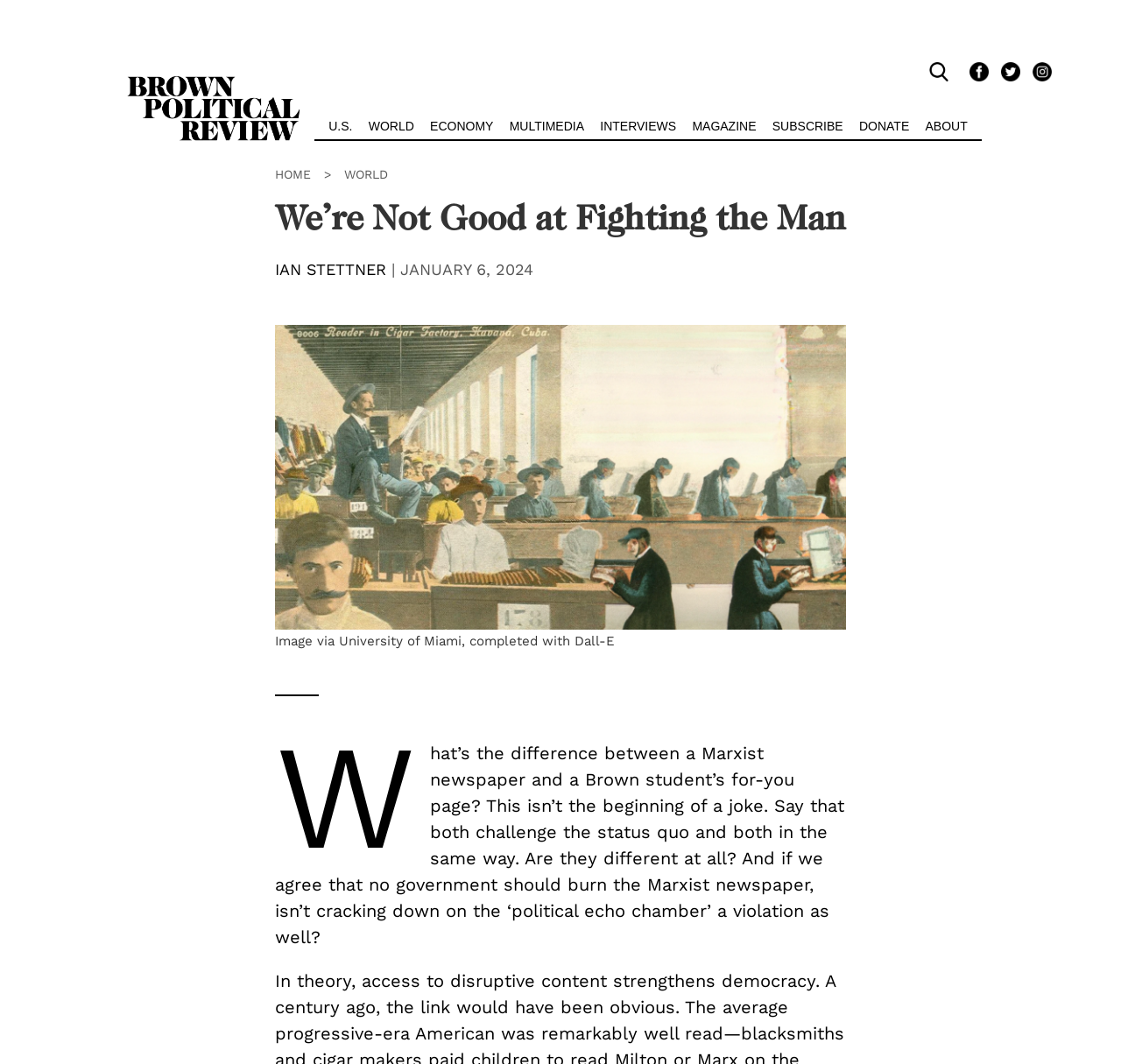Identify the bounding box coordinates for the element you need to click to achieve the following task: "read the article by IAN STETTNER". Provide the bounding box coordinates as four float numbers between 0 and 1, in the form [left, top, right, bottom].

[0.245, 0.245, 0.344, 0.262]